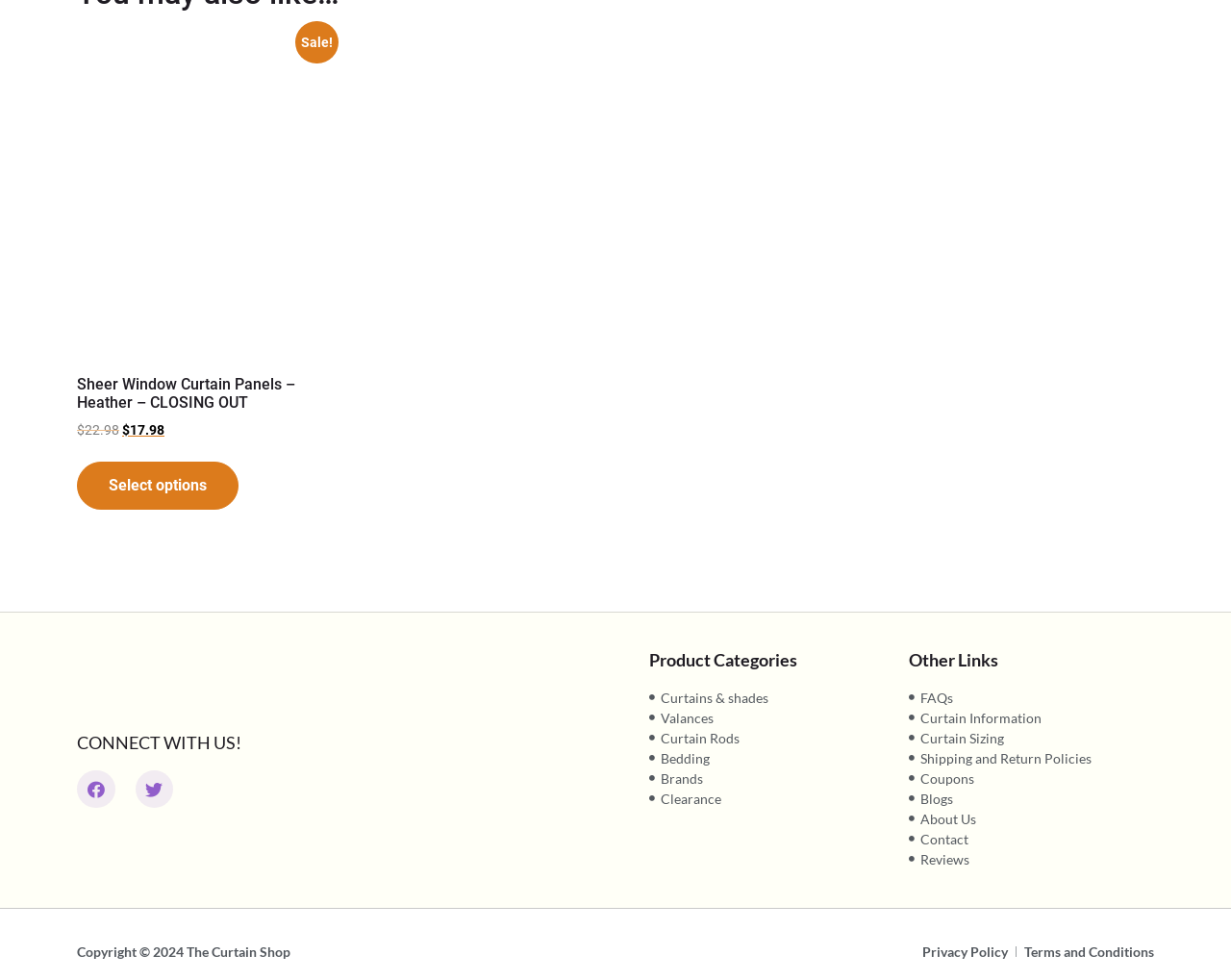Based on the image, give a detailed response to the question: What is the current price of Sheer Window Curtain Panels?

The current price of Sheer Window Curtain Panels can be found in the link element with the text 'Sale! Sheer Window Curtain Panels – Heather – CLOSING OUT Original price was: $22.98. Current price is: $17.98.' which has a bounding box coordinate of [0.062, 0.028, 0.27, 0.455].